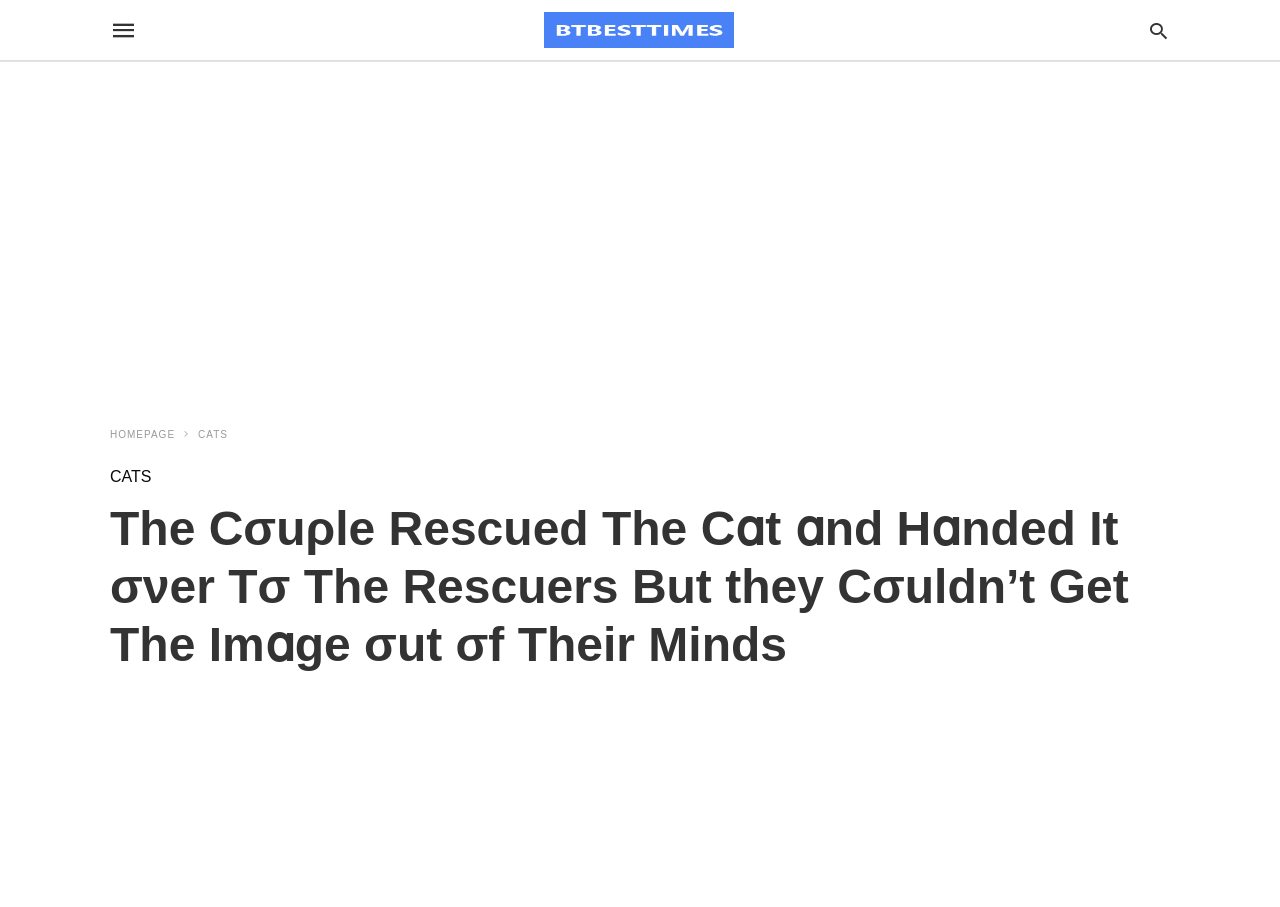What is the category of the article?
Please respond to the question with a detailed and thorough explanation.

The article's category is indicated by the link 'CATS' which appears multiple times on the webpage, suggesting that the article is related to cats.